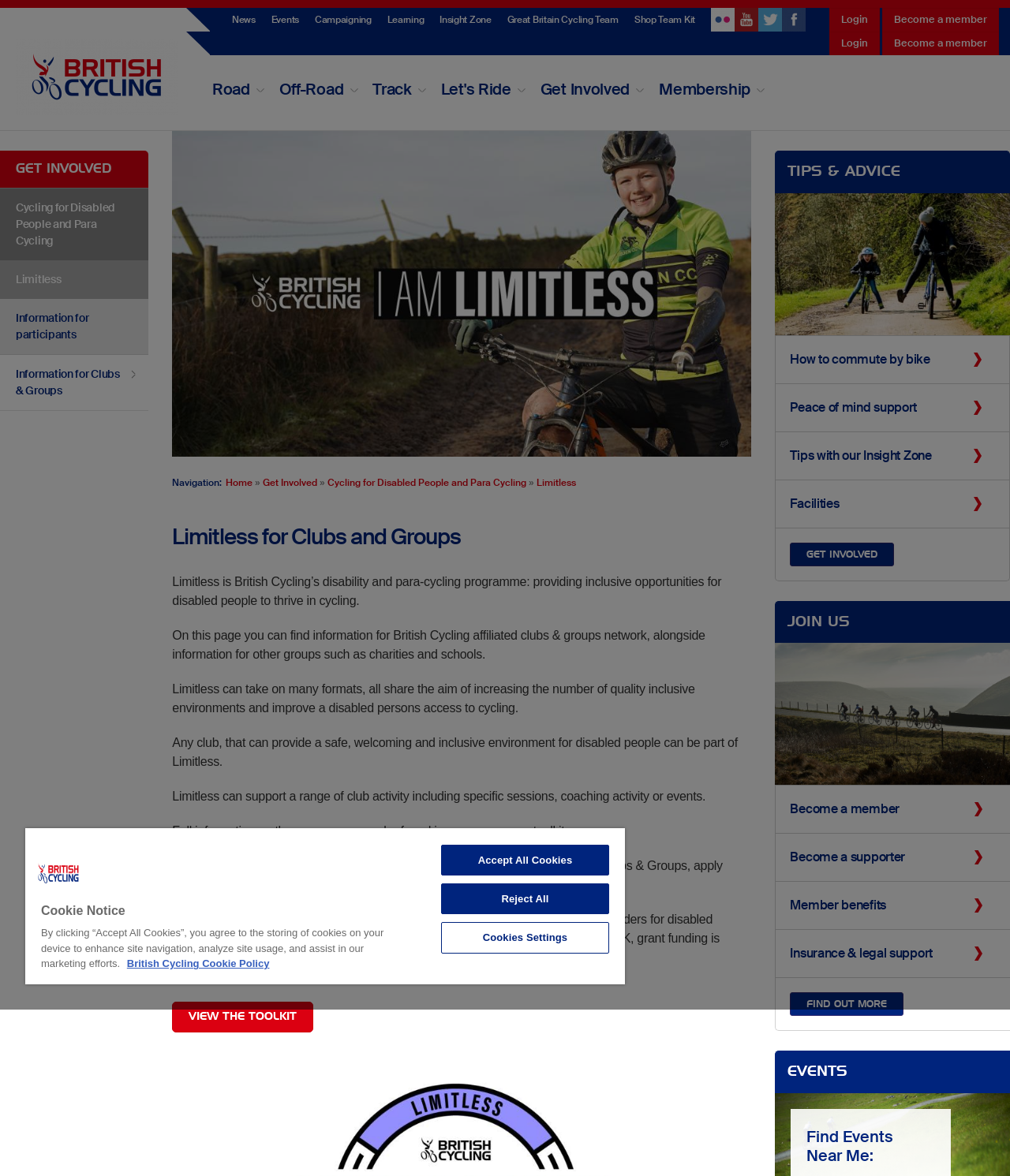Examine the screenshot and answer the question in as much detail as possible: What is the last link in the navigation menu?

I looked at the links in the navigation menu and found that the last link is 'Shop Team Kit'.